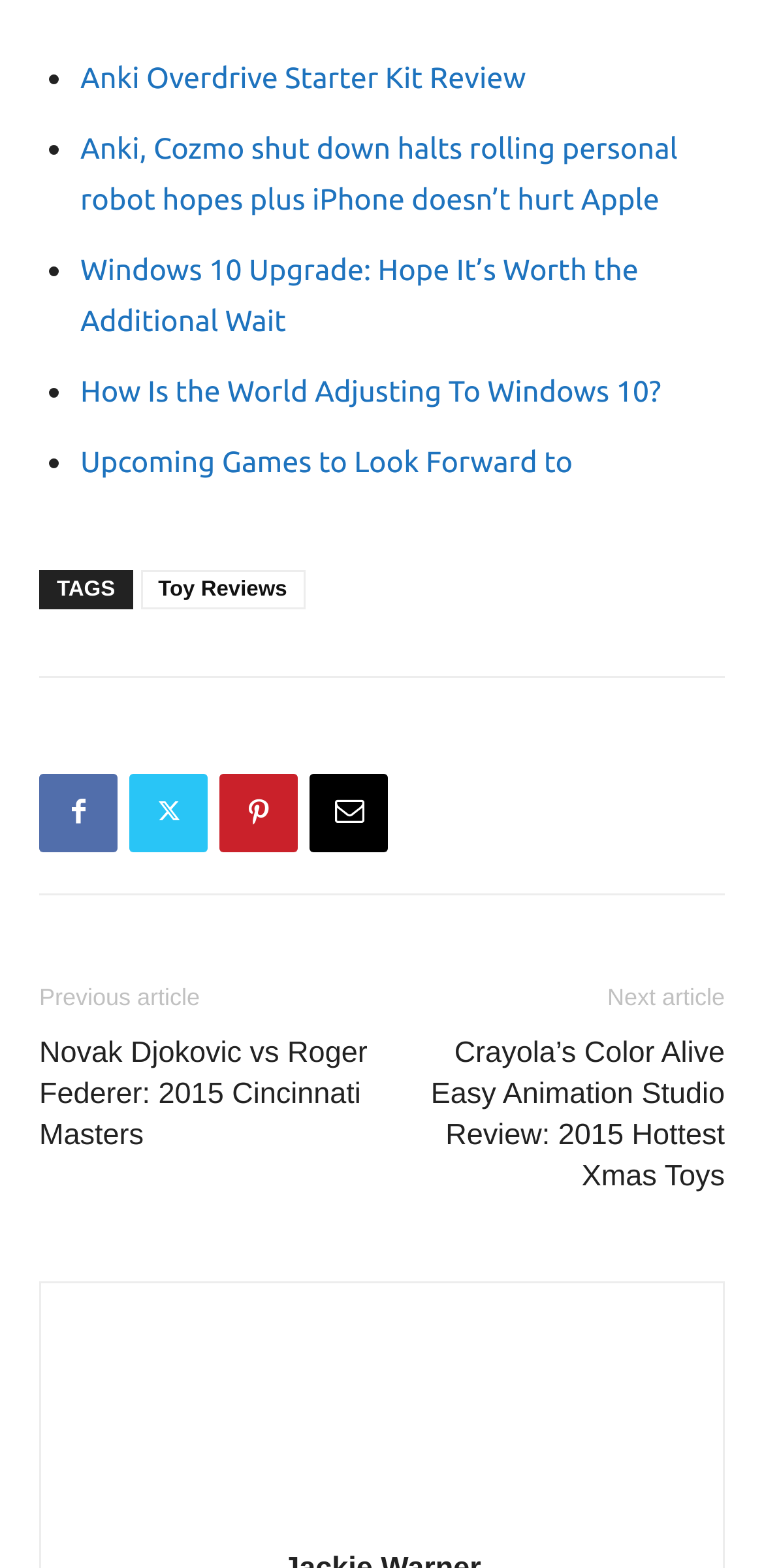Please specify the bounding box coordinates of the element that should be clicked to execute the given instruction: 'View the previous article'. Ensure the coordinates are four float numbers between 0 and 1, expressed as [left, top, right, bottom].

[0.051, 0.628, 0.262, 0.645]